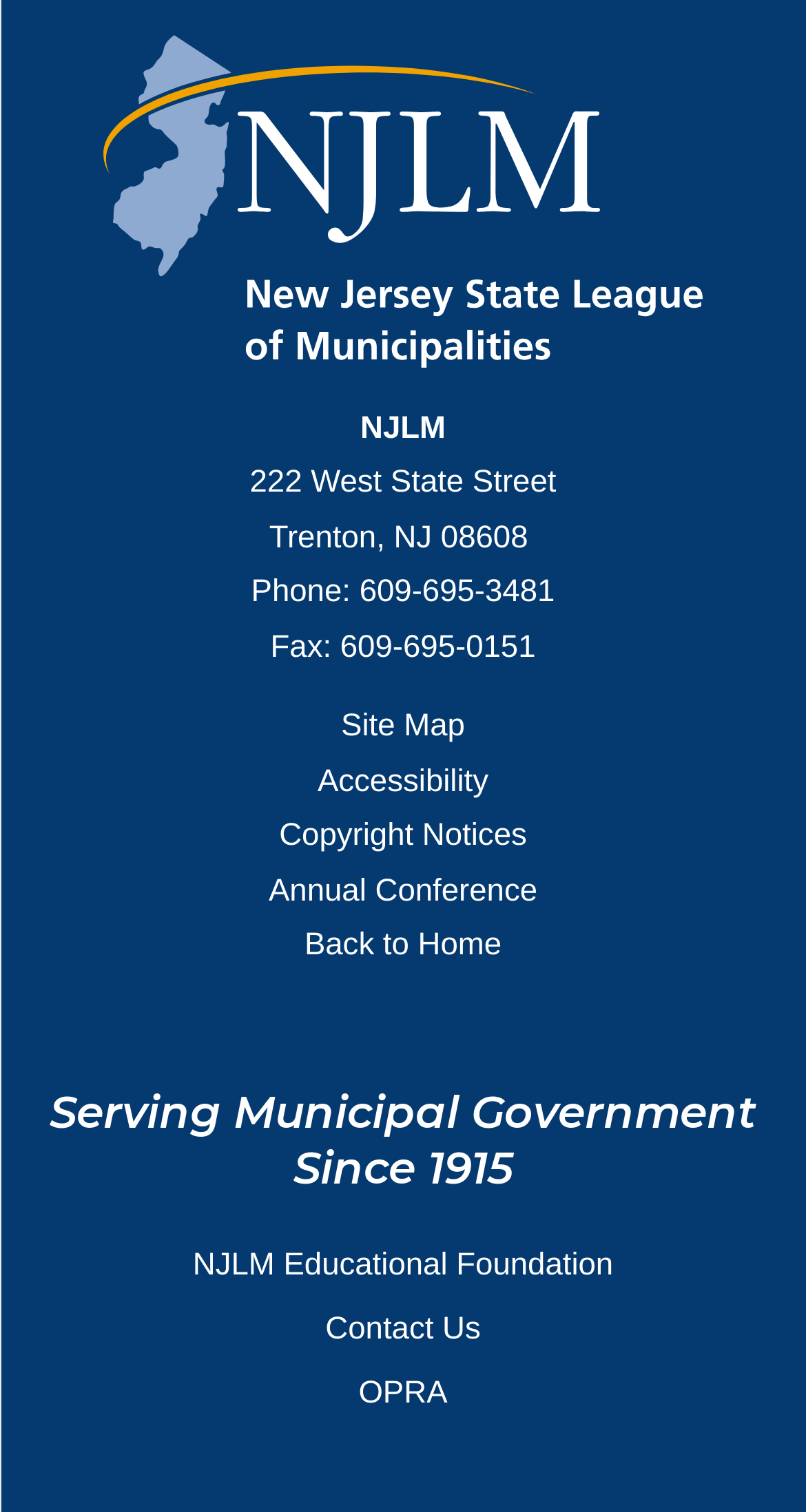Find the bounding box coordinates of the clickable area that will achieve the following instruction: "go to home page".

[0.039, 0.024, 0.961, 0.243]